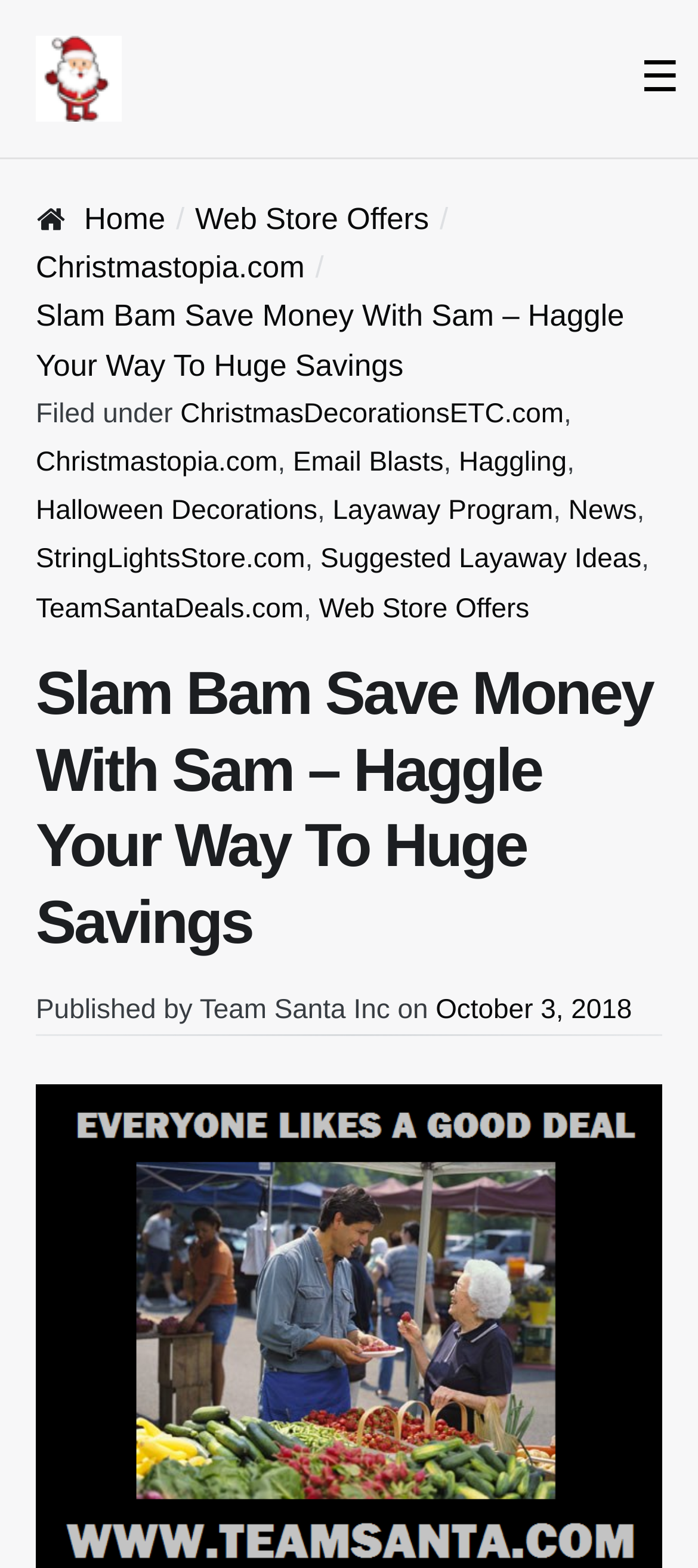Identify the main title of the webpage and generate its text content.

Slam Bam Save Money With Sam – Haggle Your Way To Huge Savings